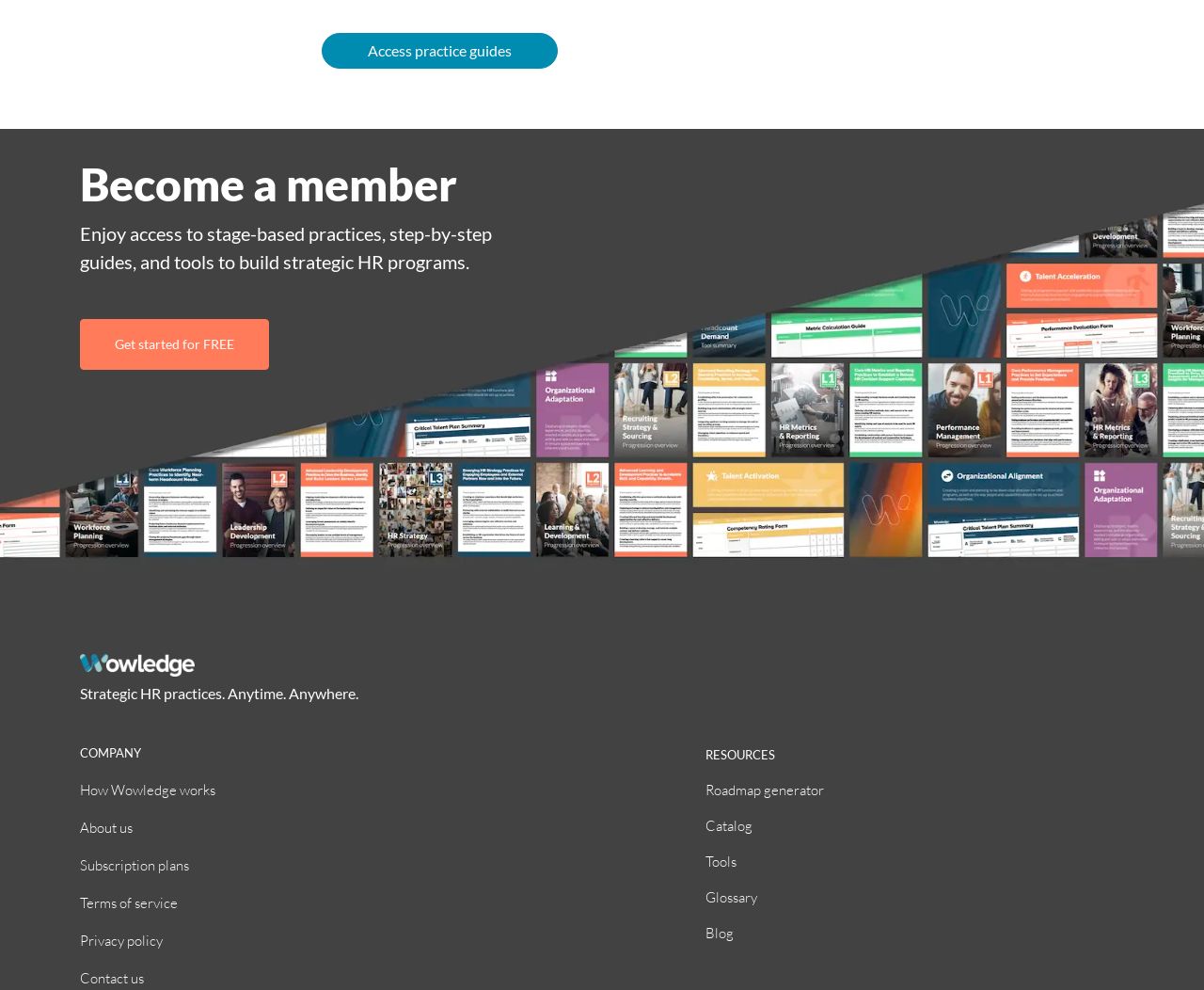Locate the UI element described by How Wowledge works in the provided webpage screenshot. Return the bounding box coordinates in the format (top-left x, top-left y, bottom-right x, bottom-right y), ensuring all values are between 0 and 1.

[0.066, 0.789, 0.179, 0.807]